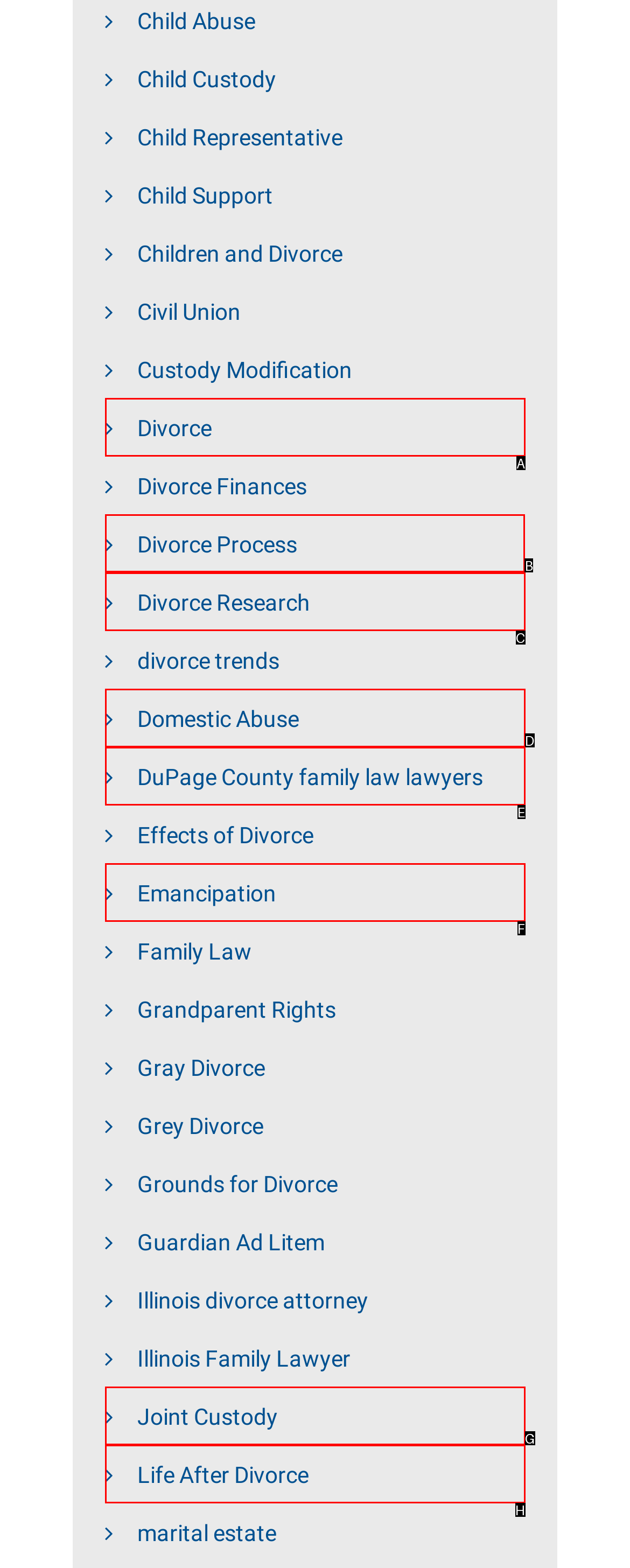Choose the HTML element that should be clicked to achieve this task: Explore Divorce Process
Respond with the letter of the correct choice.

B